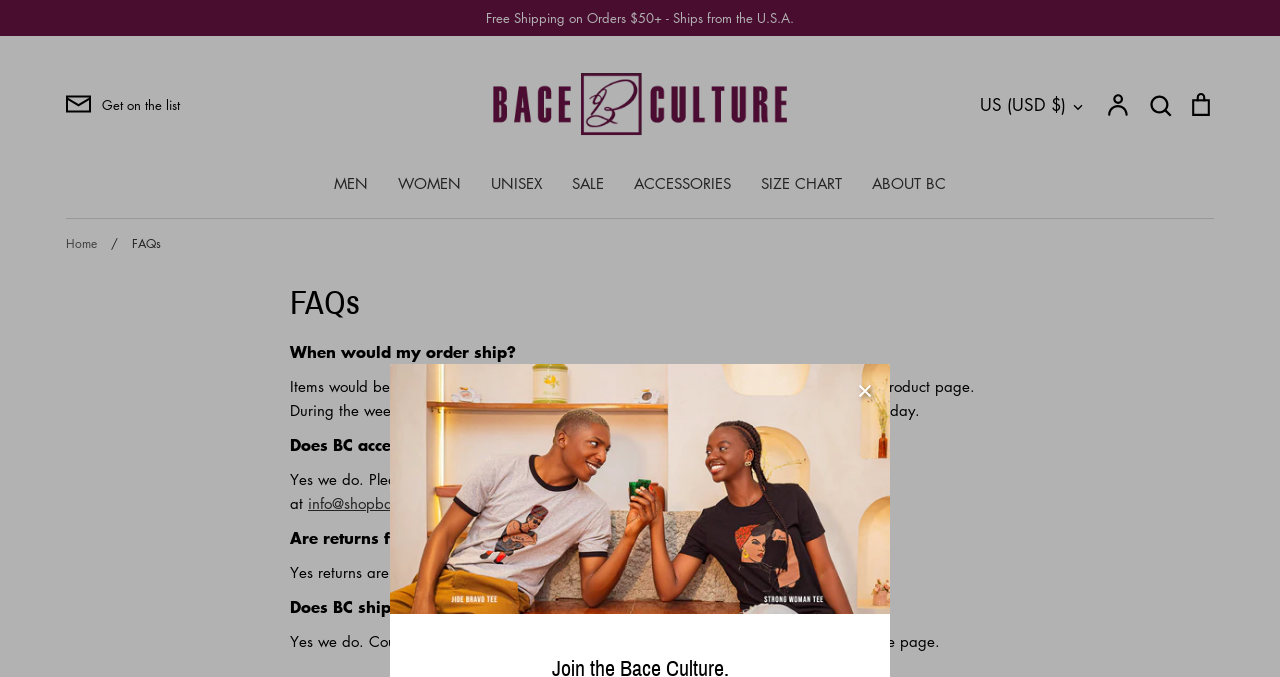Provide a thorough description of the webpage's content and layout.

The webpage appears to be a FAQ page for an online store called Bace Culture. At the top of the page, there is a banner with a promotional message "Free Shipping on Orders $50+ - Ships from the U.S.A." and a "Get on the list" button with an icon. Below the banner, there is a navigation menu with links to different sections of the website, including "MEN", "WOMEN", "UNISEX", "SALE", "ACCESSORIES", "SIZE CHART", and "ABOUT BC".

To the right of the navigation menu, there are links to "Bace Culture", "Account", "Search", and "Cart", each accompanied by an icon. Above these links, there is a currency dropdown menu with a "US (USD $)" button.

The main content of the page is divided into sections, each with a question and answer. The first question is "When would my order ship?" and the answer explains the shipping policy. The subsequent questions and answers cover topics such as returns, return shipping, and international shipping.

There is a search bar at the top right of the page, with a magnifying glass icon and a "Search" button. Below the search bar, there is a "Close" button. At the bottom of the page, there is a "Primary navigation" menu with links to different sections of the website, including "Home" and "FAQs".